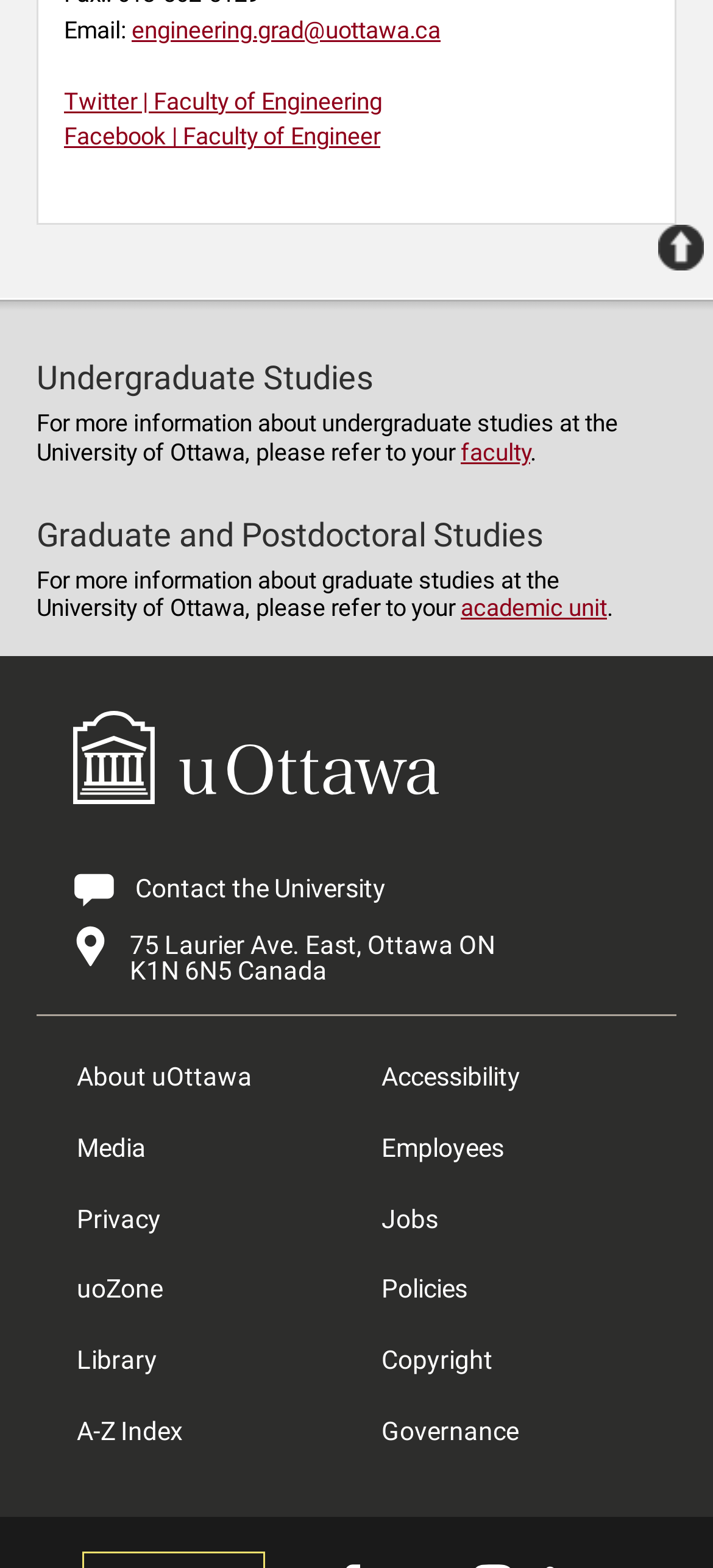Identify the bounding box coordinates for the element you need to click to achieve the following task: "Contact the University". The coordinates must be four float values ranging from 0 to 1, formatted as [left, top, right, bottom].

[0.103, 0.529, 0.541, 0.575]